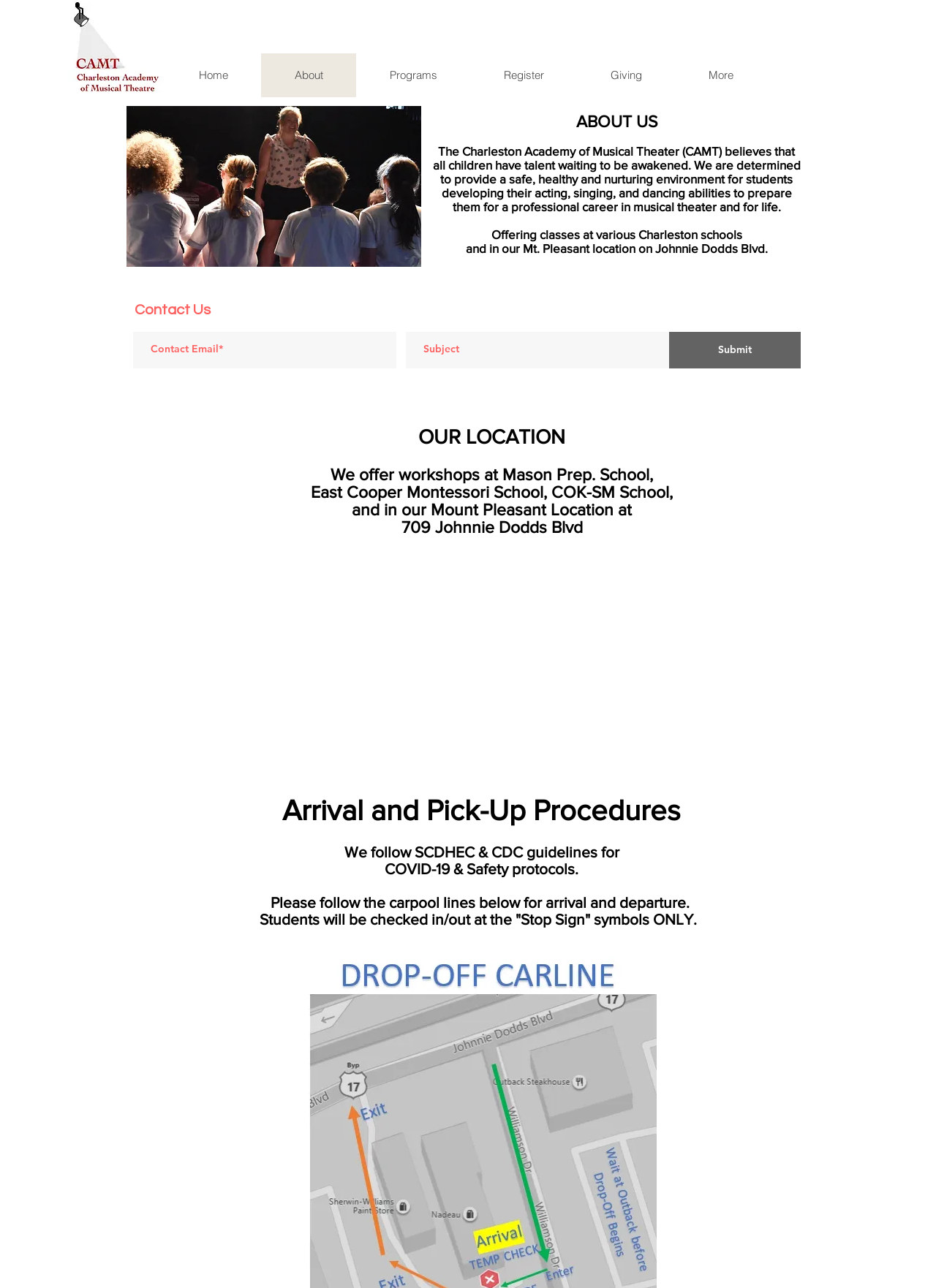Please specify the bounding box coordinates of the element that should be clicked to execute the given instruction: 'Submit the contact form'. Ensure the coordinates are four float numbers between 0 and 1, expressed as [left, top, right, bottom].

[0.715, 0.258, 0.855, 0.286]